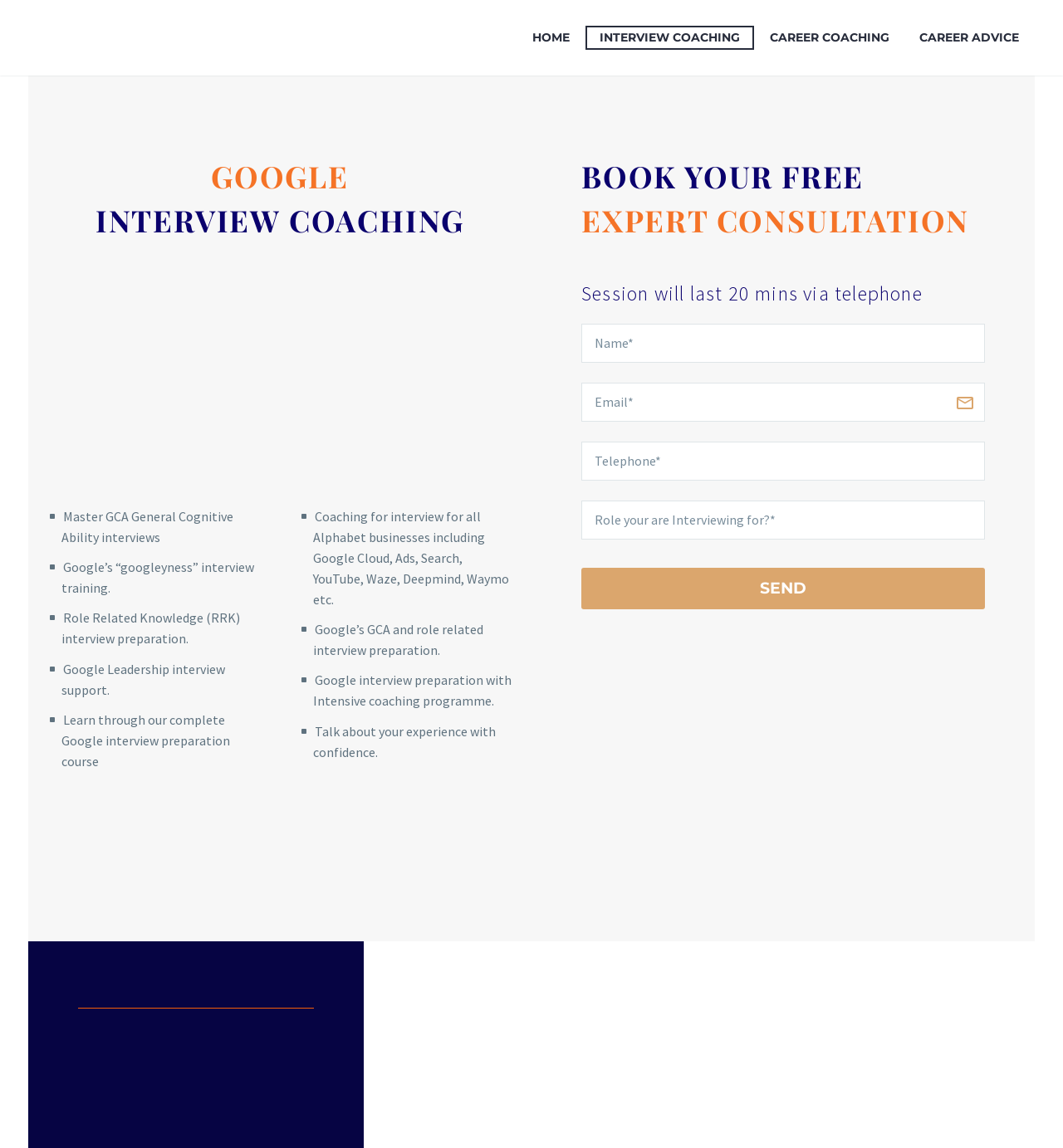Illustrate the webpage's structure and main components comprehensively.

This webpage is about Google interview coaching services provided by Job Interviewology. At the top, there are four navigation links: "HOME", "INTERVIEW COACHING", "CAREER COACHING", and "CAREER ADVICE". Below these links, there is a heading "GOOGLE INTERVIEW COACHING" followed by a paragraph of text that describes the coaching services, including preparation for General Cognitive Abilities (GCA), Role Related Knowledge (RRK), Googleyness, and Leadership interviews.

On the left side of the page, there are five short paragraphs with headings that highlight specific aspects of the coaching services, including mastering GCA interviews, Googleyness interview training, RRK interview preparation, Google Leadership interview support, and a complete Google interview preparation course.

On the right side of the page, there is a section with several paragraphs of text that describe the coaching services in more detail, including coaching for interviews for all Alphabet businesses, Google's GCA and role-related interview preparation, and an intensive coaching program.

Below this section, there is a call-to-action area with a heading "BOOK YOUR FREE EXPERT CONSULTATION" and a form with four text boxes to input name, email, telephone, and role being interviewed for. There is also a "Send" button to submit the form.

At the bottom of the page, there is a section with a heading "FEATURED SUCCESS STORY" and a link to read reviews on Trustpilot.